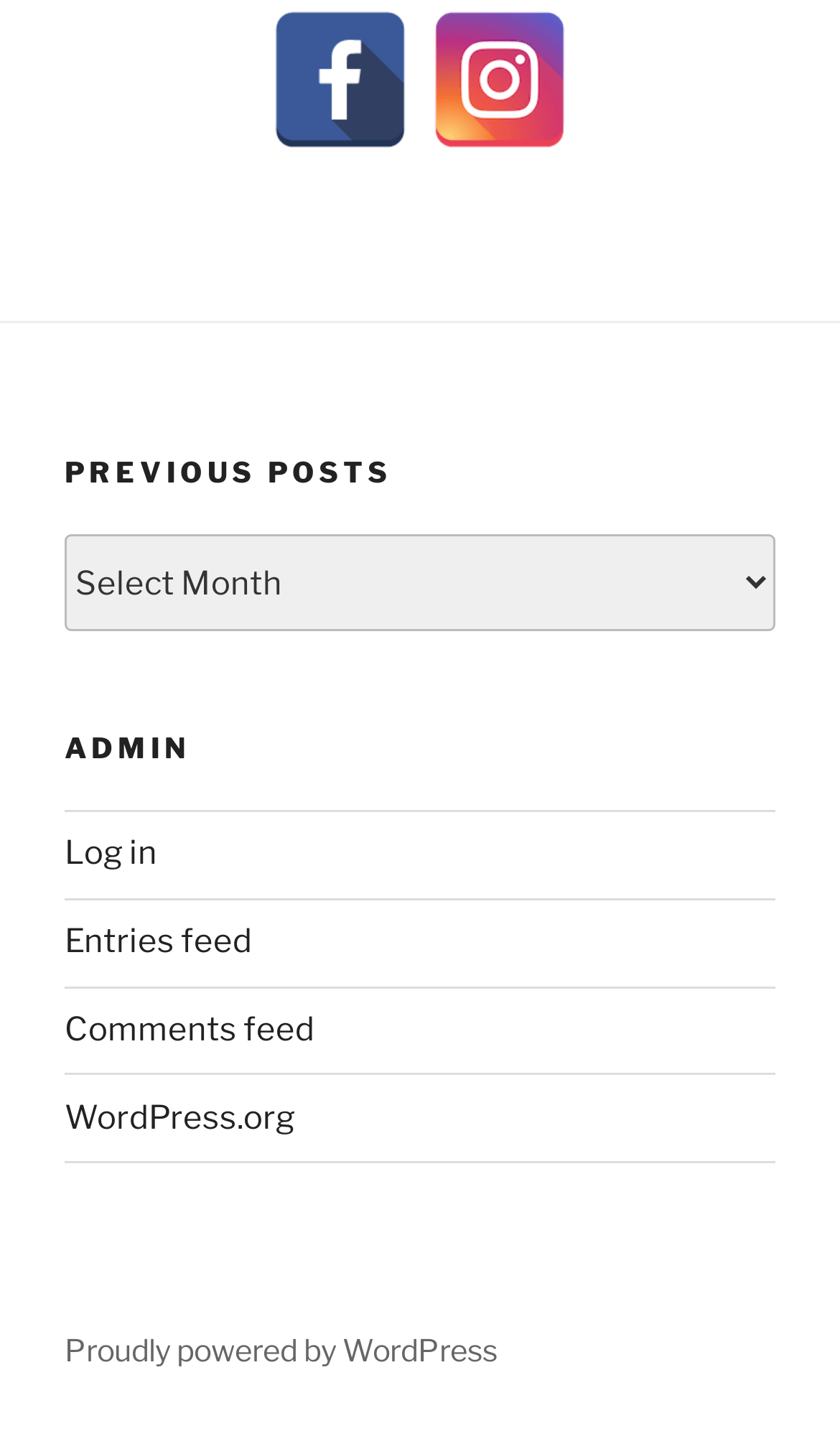What is the name of the content management system powering this website?
Based on the visual, give a brief answer using one word or a short phrase.

WordPress